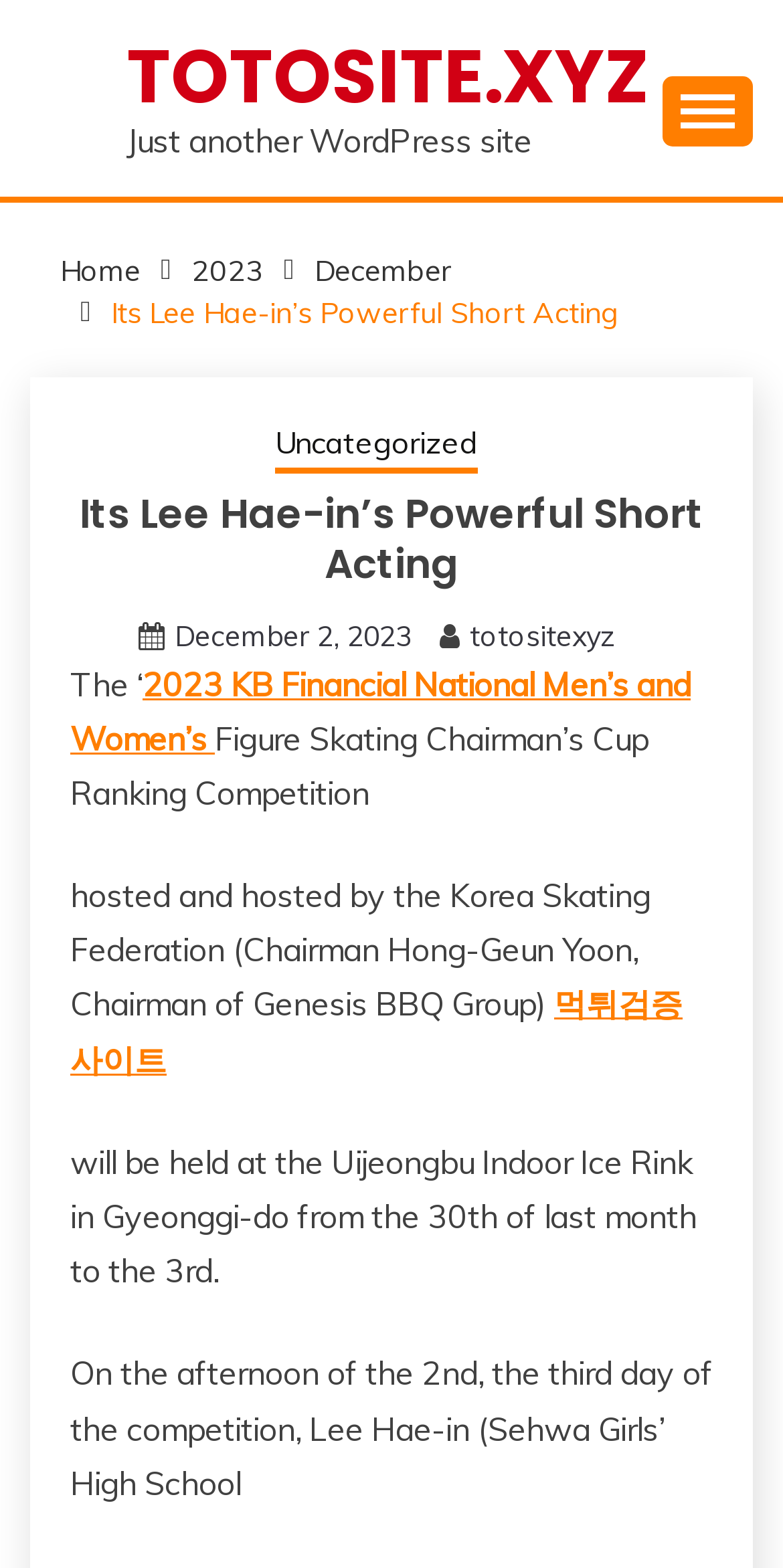Summarize the webpage with a detailed and informative caption.

This webpage appears to be a news article or blog post about a figure skating competition. At the top of the page, there is a link to a website called "TOTOSITE.XYZ" and a static text that reads "Just another WordPress site". 

On the top right side of the page, there is a button that controls the primary menu. Below this button, there is a navigation section with breadcrumbs that show the hierarchy of the webpage. The breadcrumbs include links to "Home", "2023", "December", and "Its Lee Hae-in’s Powerful Short Acting", which suggests that the article is categorized under these topics.

The main content of the webpage starts with a heading that reads "Its Lee Hae-in’s Powerful Short Acting". Below this heading, there are several links and static texts that provide information about the figure skating competition. The text describes the competition as the "2023 KB Financial National Men’s and Women’s Figure Skating Chairman’s Cup Ranking Competition" hosted by the Korea Skating Federation. It also mentions the date and location of the competition, which took place at the Uijeongbu Indoor Ice Rink in Gyeonggi-do.

The article then focuses on Lee Hae-in's performance during the competition, describing it as "powerful short acting". There are also links to other websites, including "먹튀검증사이트" and "totositexyz", which may be related to the competition or the figure skating community.

At the bottom of the page, there is a link with a icon, but its purpose is unclear. Overall, the webpage appears to be a news article or blog post about a specific figure skating competition, with a focus on Lee Hae-in's performance.